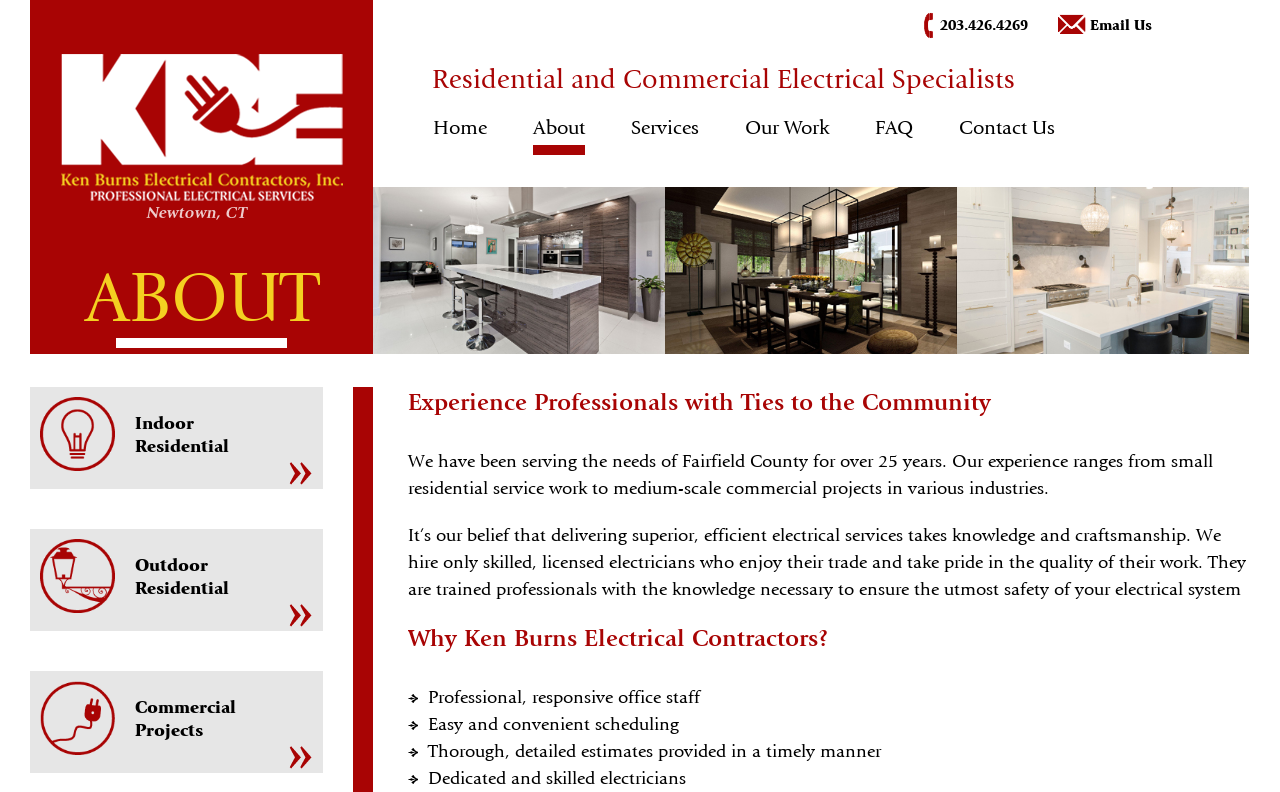Can you provide the bounding box coordinates for the element that should be clicked to implement the instruction: "Email Us"?

[0.813, 0.004, 0.91, 0.059]